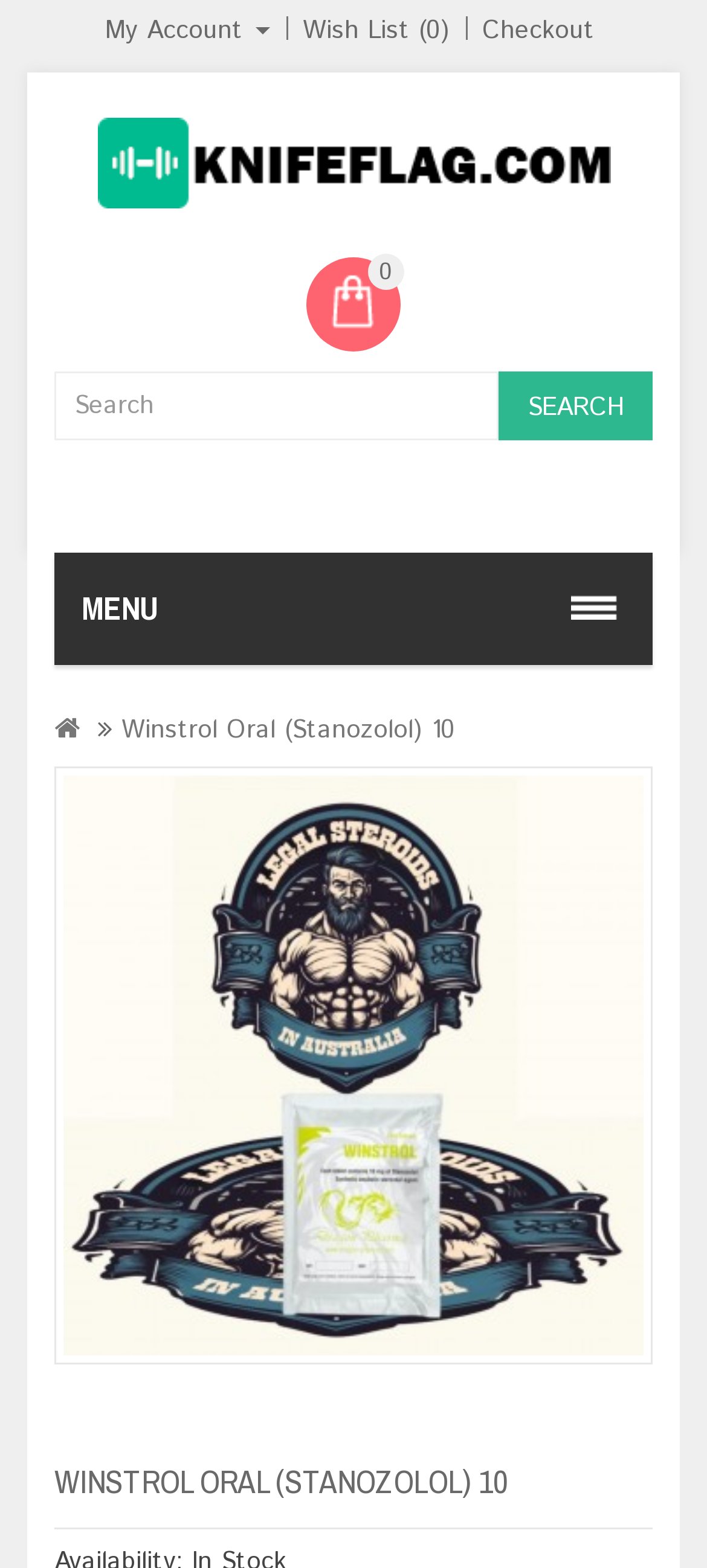Please identify the bounding box coordinates of the element that needs to be clicked to execute the following command: "view product details". Provide the bounding box using four float numbers between 0 and 1, formatted as [left, top, right, bottom].

[0.077, 0.489, 0.923, 0.87]